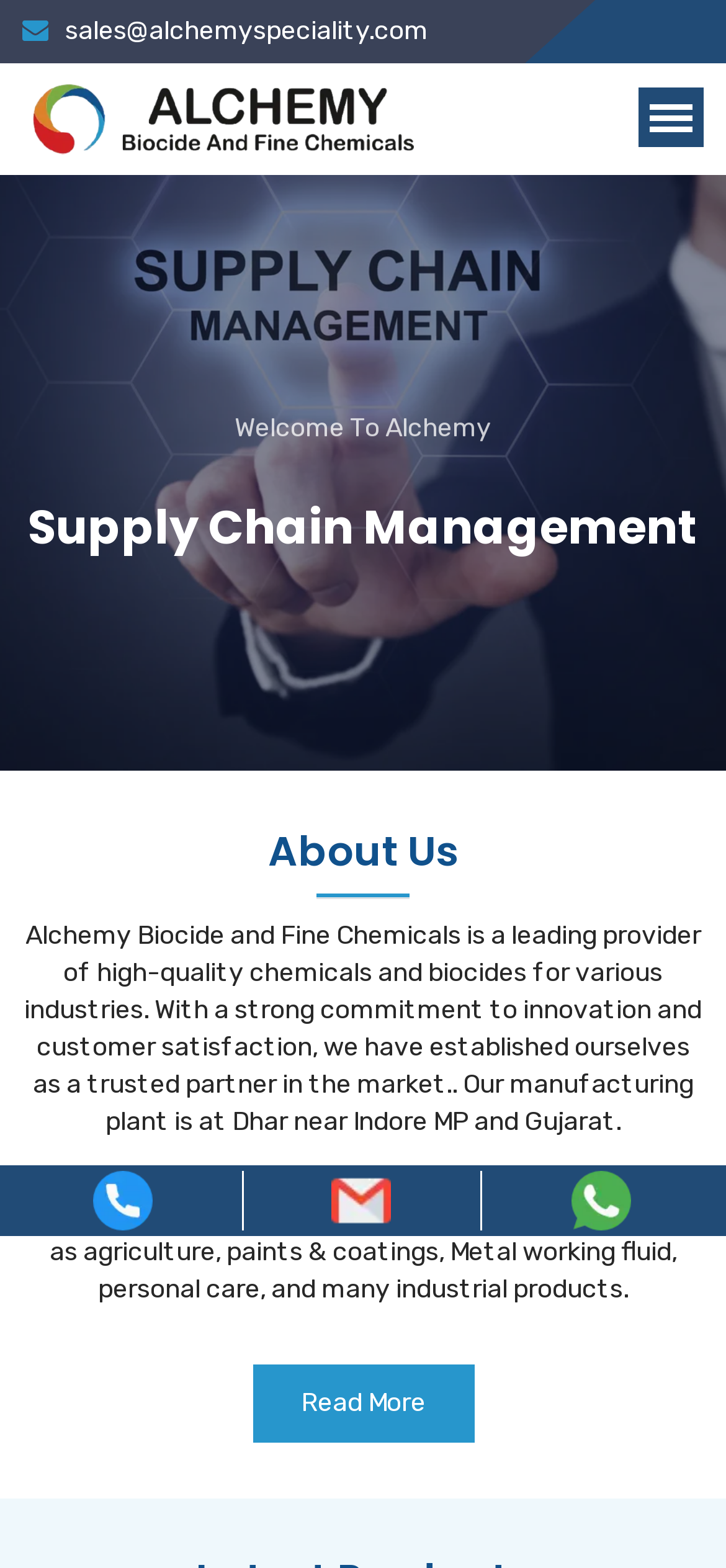Give a one-word or short phrase answer to the question: 
What is the company's email address?

sales@alchemyspeciality.com